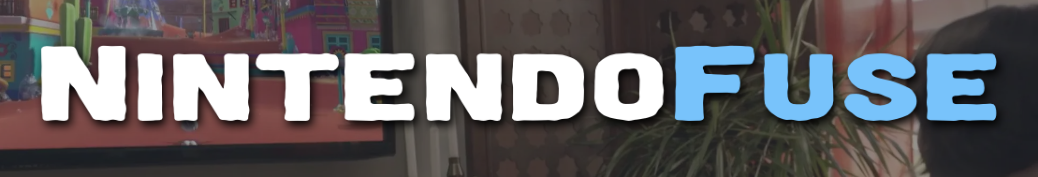What is the purpose of the logo?
Look at the screenshot and respond with a single word or phrase.

To engage fans and promote content